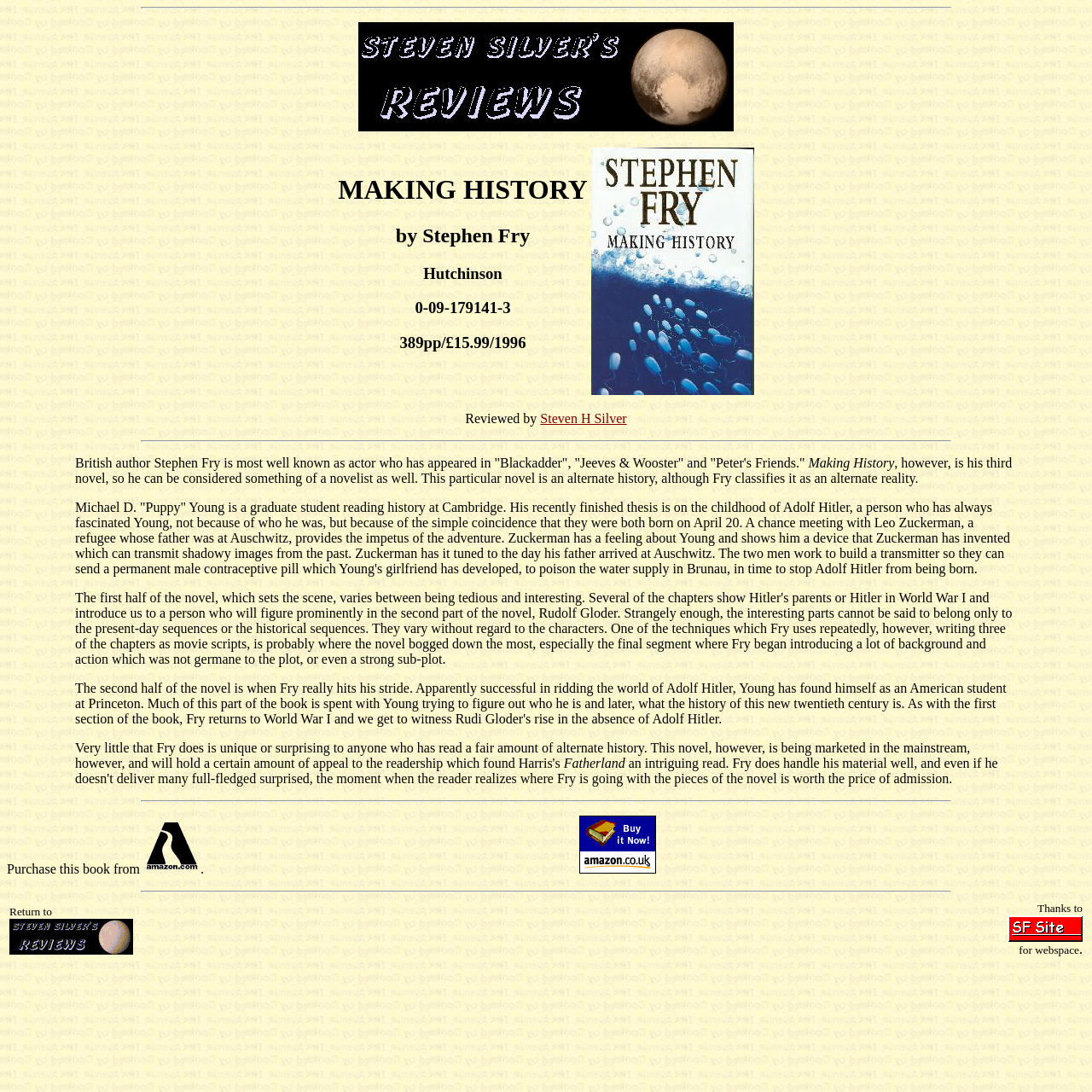Answer the following in one word or a short phrase: 
What is the name of the website where the book can be purchased?

Amazon Books